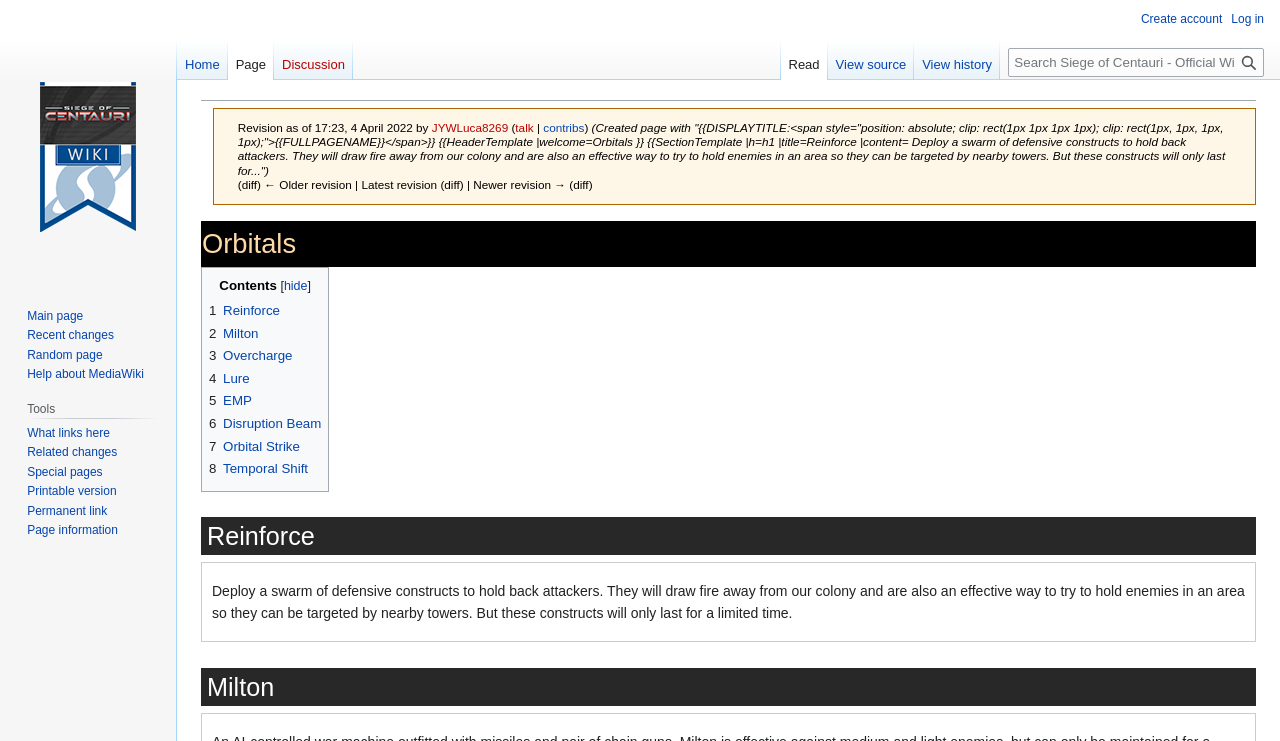Answer the question below with a single word or a brief phrase: 
What is the name of the page?

Orbitals